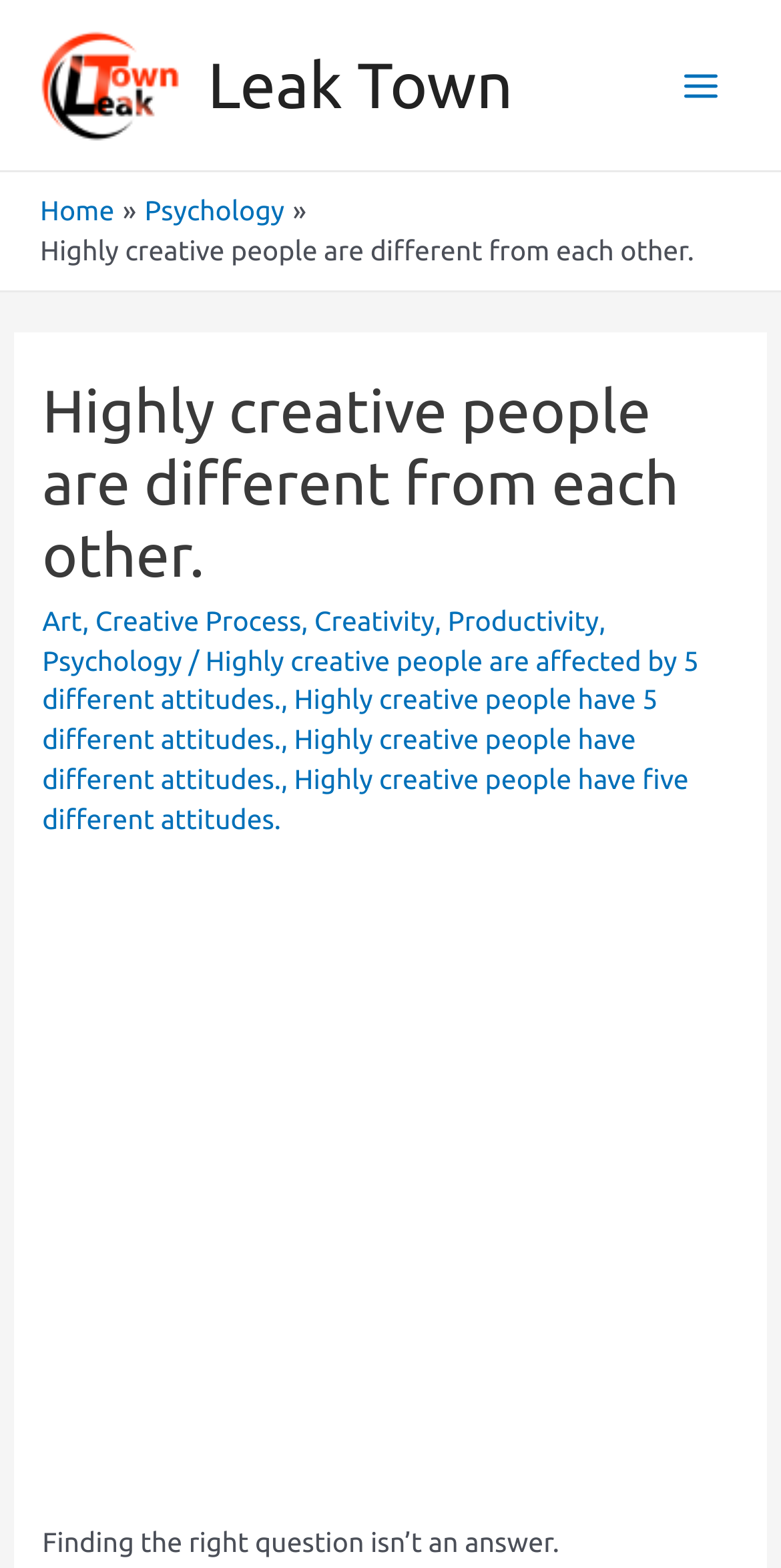Can you locate the main headline on this webpage and provide its text content?

Highly creative people are different from each other.